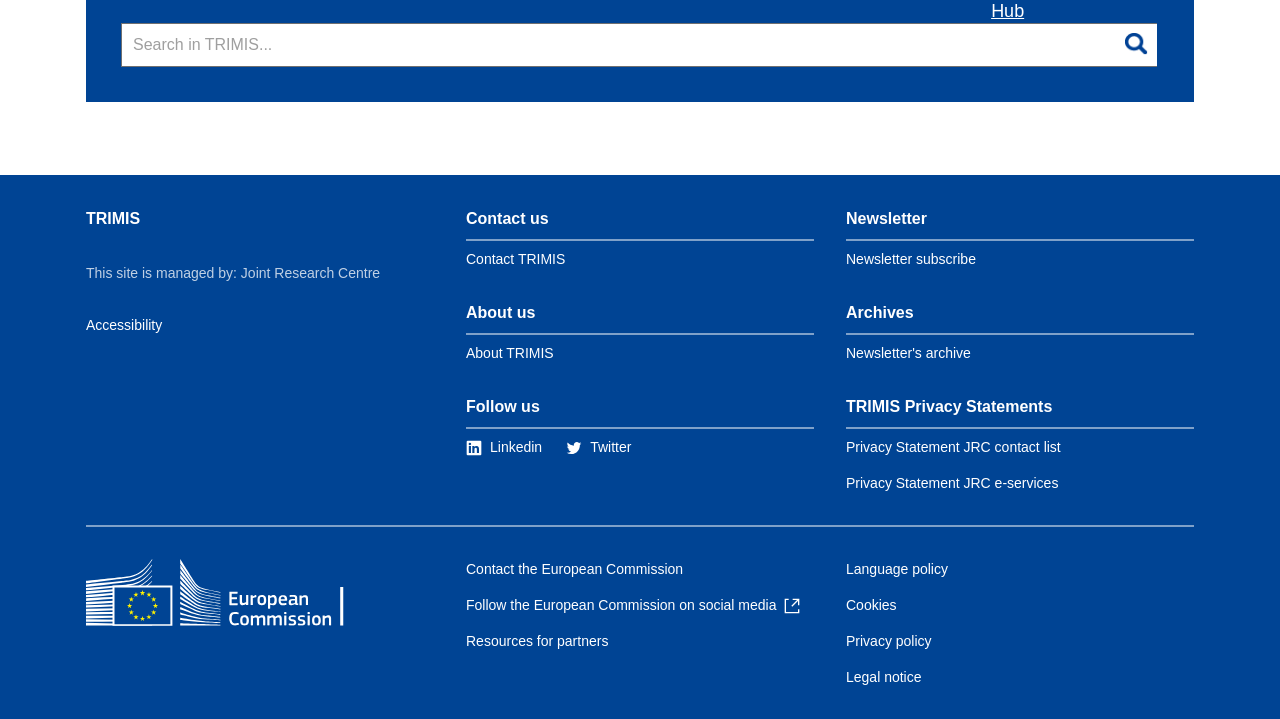Extract the bounding box coordinates of the UI element described: "Contact TRIMIS". Provide the coordinates in the format [left, top, right, bottom] with values ranging from 0 to 1.

[0.364, 0.35, 0.442, 0.372]